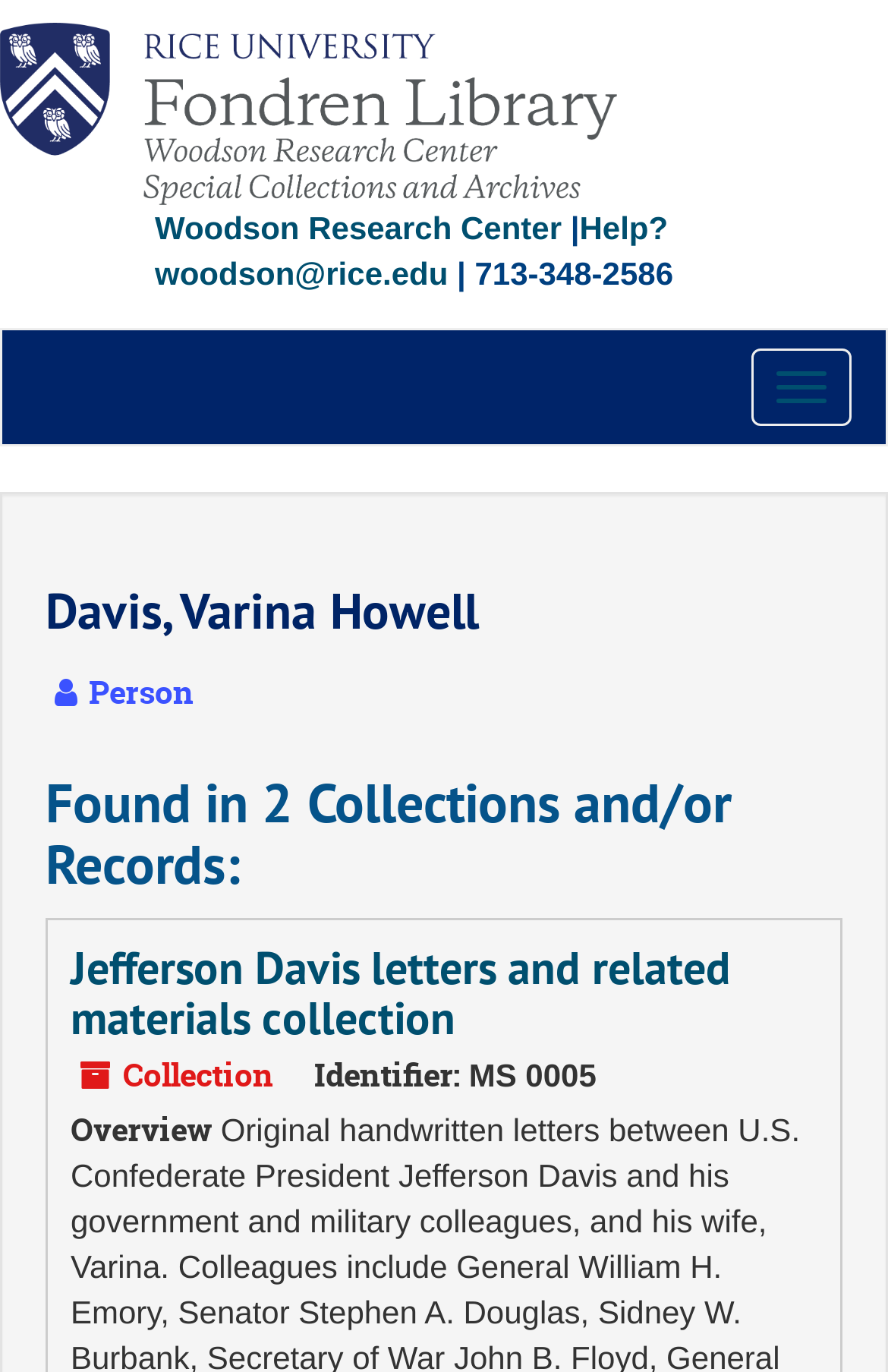Give a full account of the webpage's elements and their arrangement.

The webpage is about Davis, Varina Howell, and it appears to be an archival record page. At the top left, there is an image of the ArchivesSpace logo. Next to it, there are two links: "Woodson Research Center" and "Help? woodson@rice.edu", with a phone number "713-348-2586" displayed below. 

Below these elements, there is a top-level navigation bar that spans the entire width of the page. On the right side of the navigation bar, there is a "Toggle navigation" button.

The main content of the page starts with a heading that displays the name "Davis, Varina Howell". Below this heading, there is a label that indicates the record type, which is "Person". 

Underneath, there is a section titled "Page Actions", followed by a heading that indicates the record is found in 2 collections and/or records. The first collection is "Jefferson Davis letters and related materials collection", which is a link that can be clicked to access more information. Below this link, there are details about the collection, including its identifier "MS 0005" and an "Overview" section.